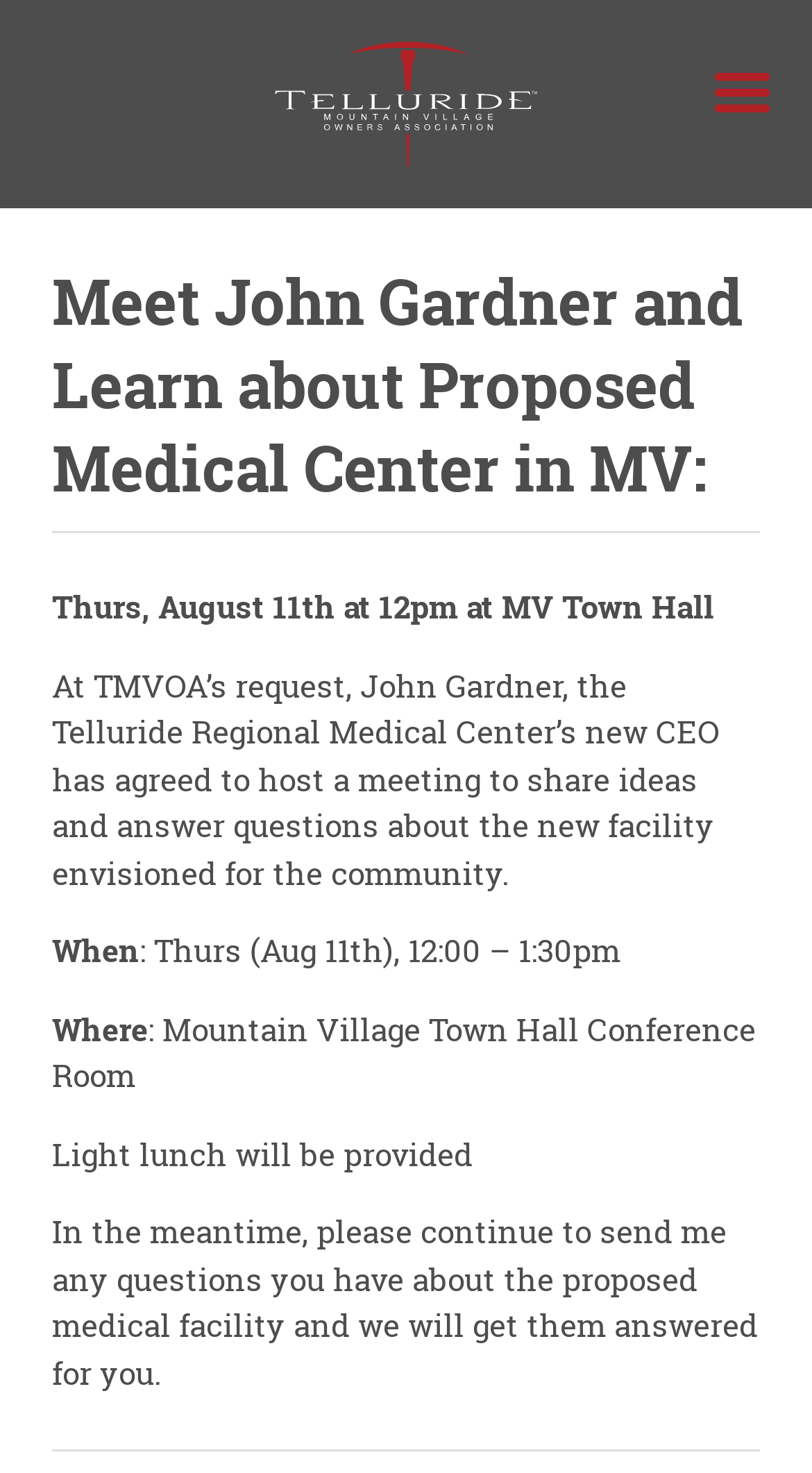Provide the bounding box coordinates of the area you need to click to execute the following instruction: "Click RETA INFORMATION".

[0.051, 0.452, 0.846, 0.502]